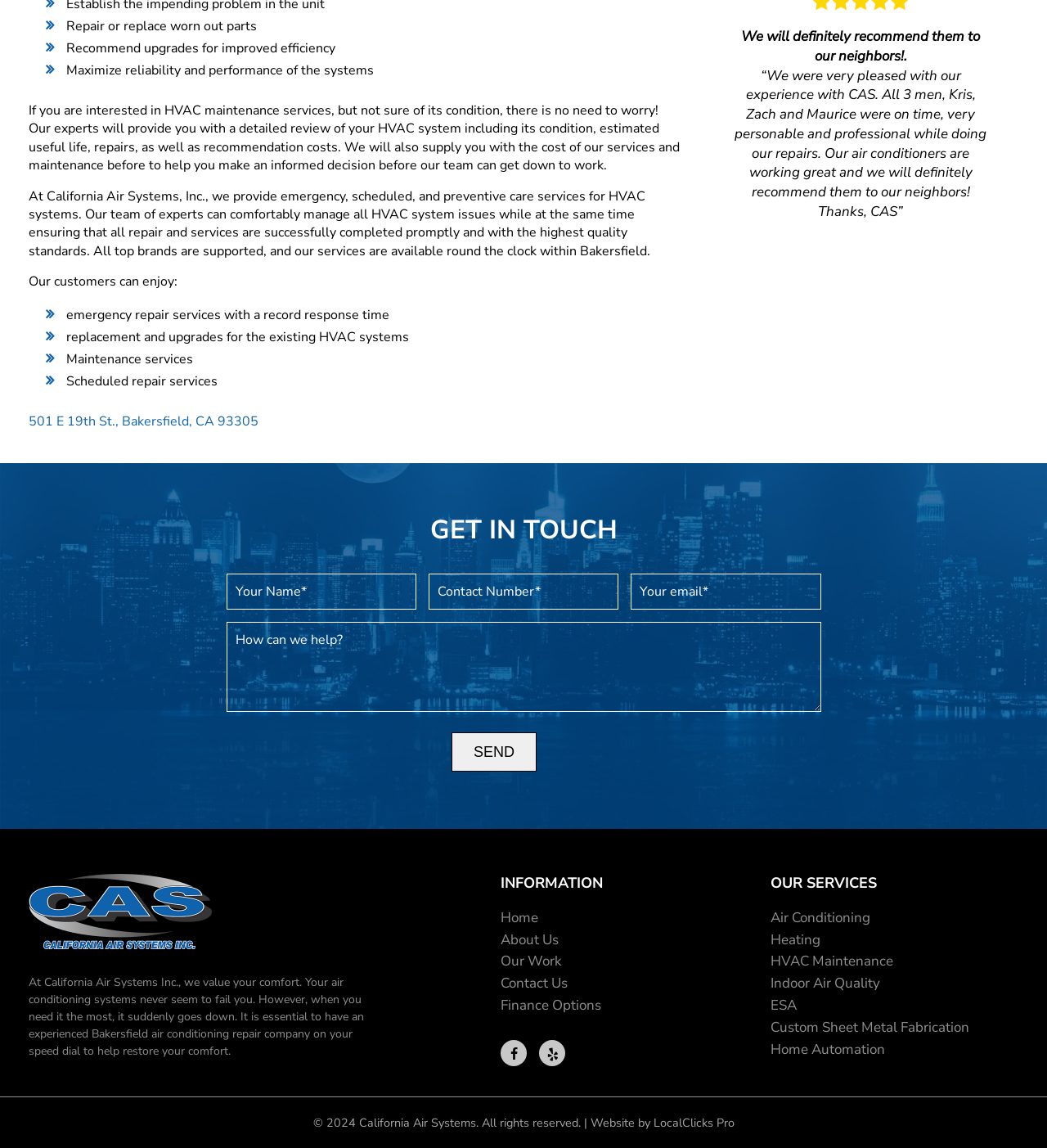Identify the bounding box coordinates of the element to click to follow this instruction: 'Click the 'Next Project' button'. Ensure the coordinates are four float values between 0 and 1, provided as [left, top, right, bottom].

None